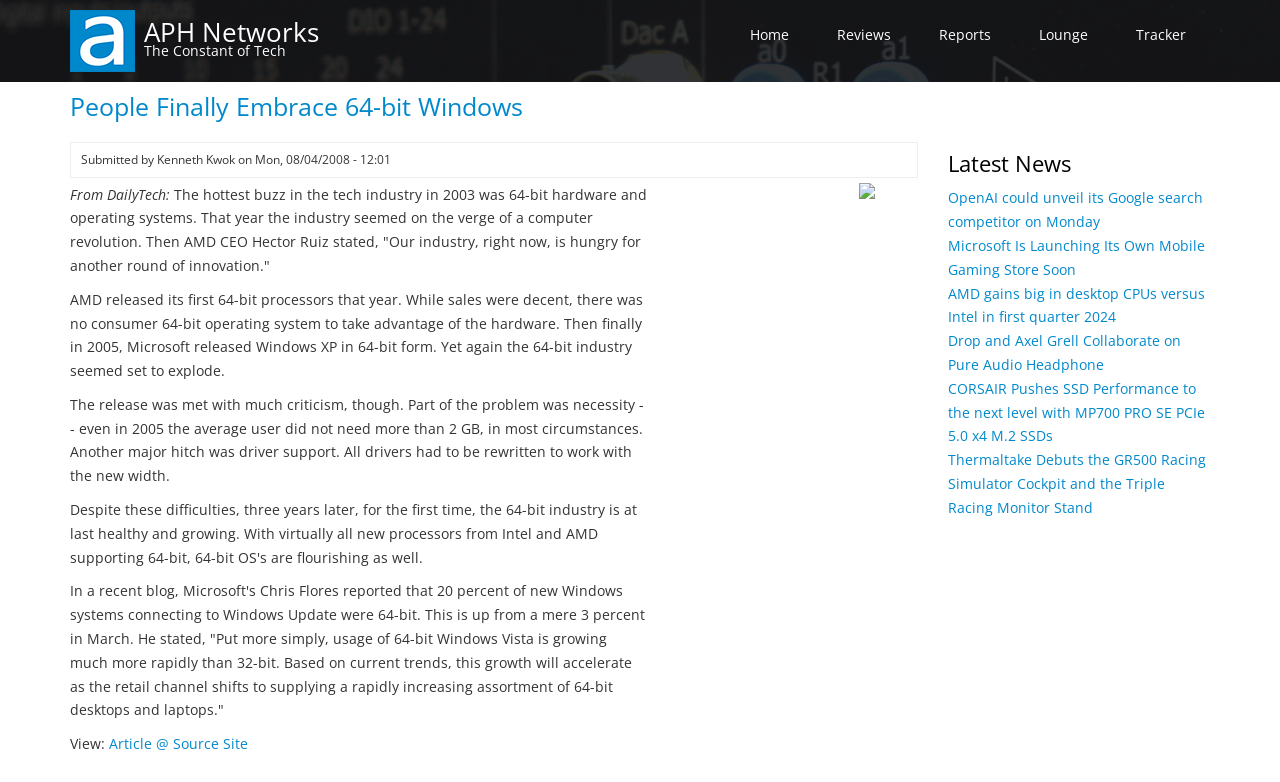Who submitted the article?
With the help of the image, please provide a detailed response to the question.

I found the author's name by examining the footer section of the article, where it says 'Submitted by Kenneth Kwok'.